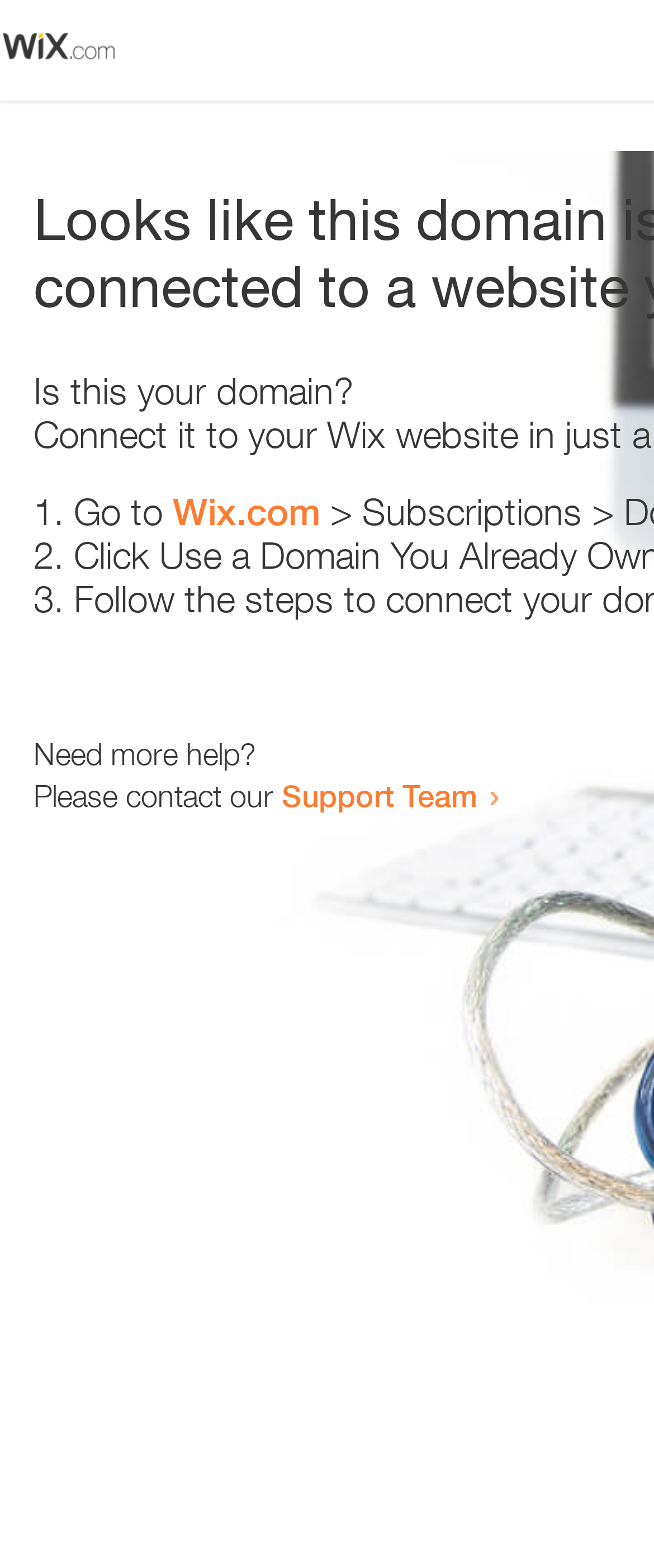What is the website mentioned? Refer to the image and provide a one-word or short phrase answer.

Wix.com